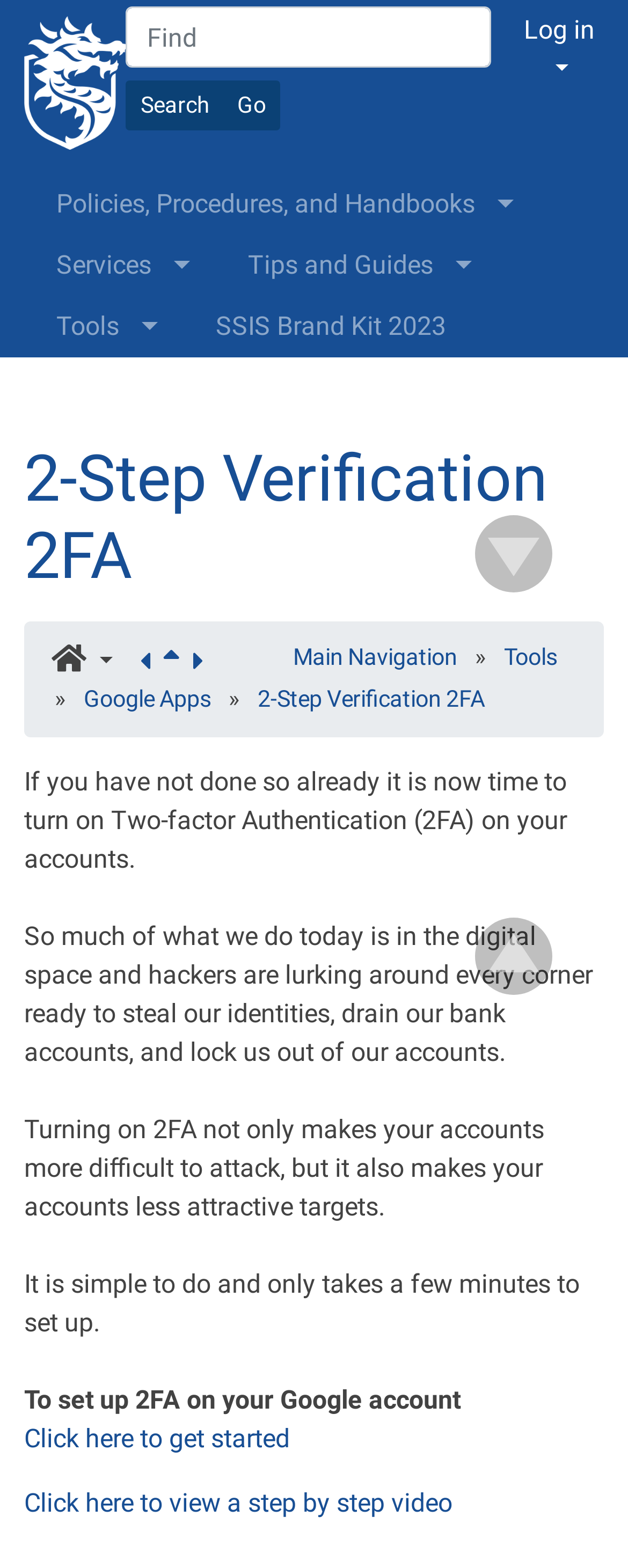Find the bounding box coordinates of the clickable area required to complete the following action: "View policies and procedures".

[0.038, 0.111, 0.859, 0.15]